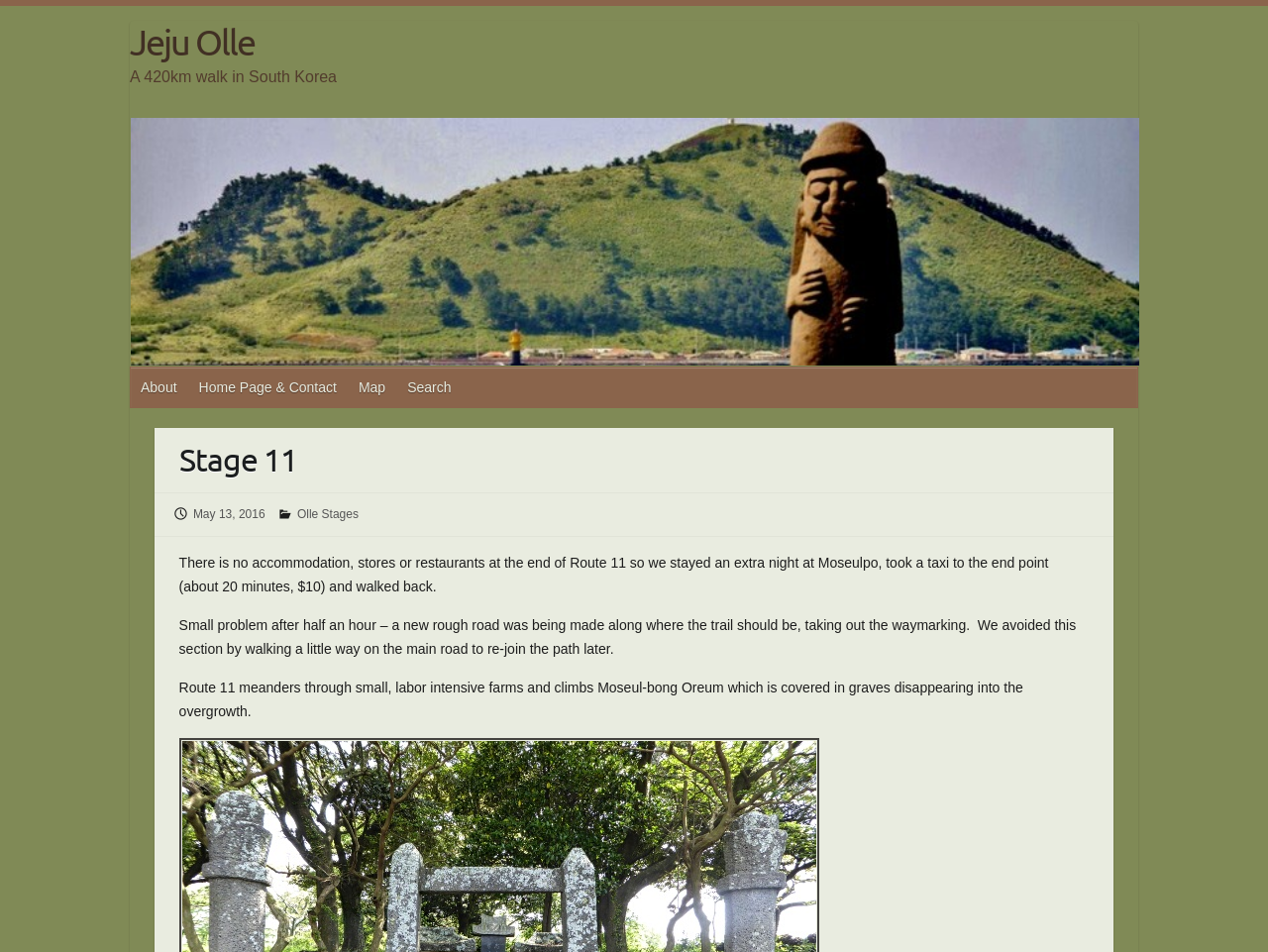Identify the bounding box of the UI component described as: "Olle Stages".

[0.234, 0.533, 0.283, 0.547]